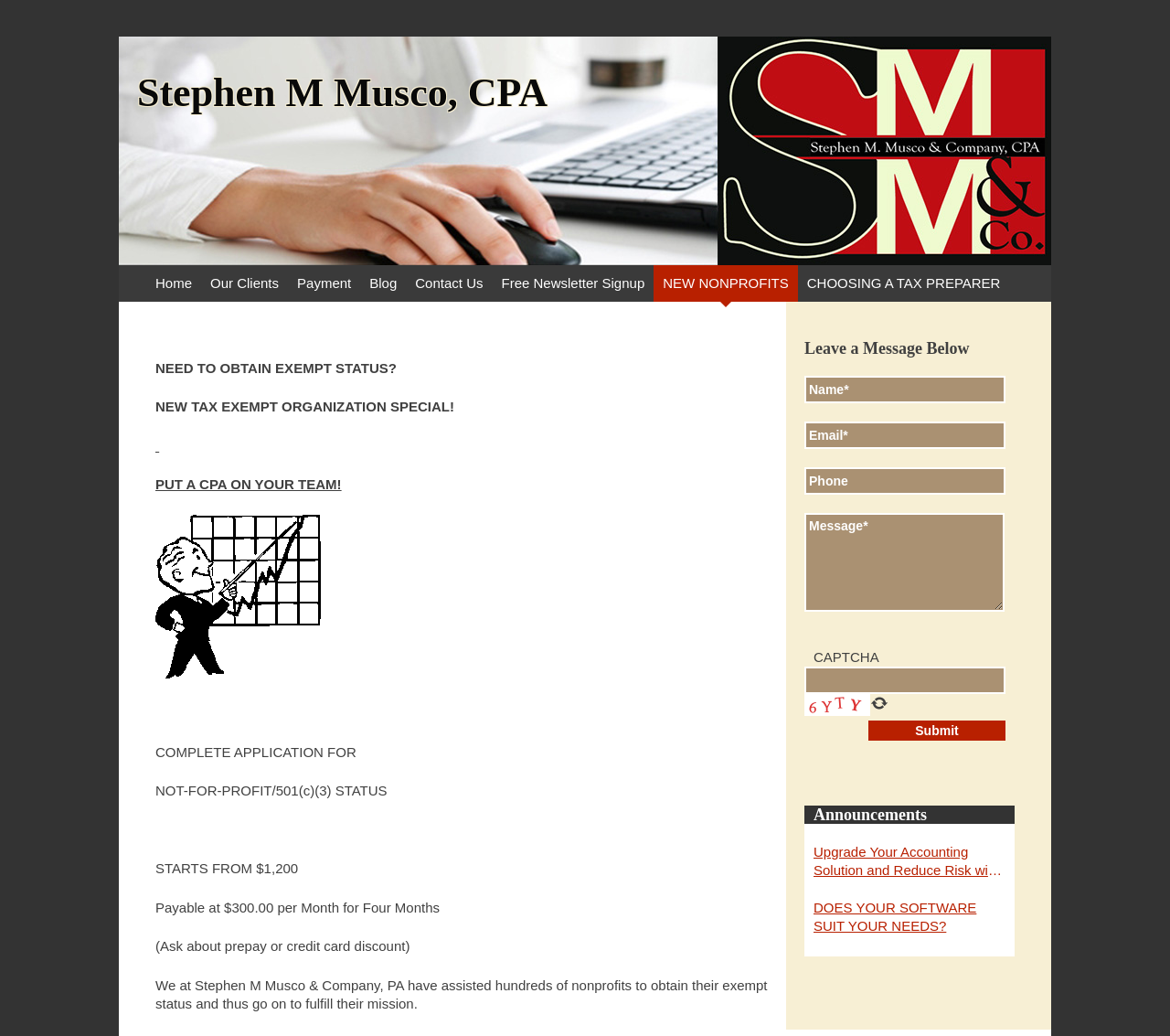Please provide a brief answer to the question using only one word or phrase: 
What is the topic of the link 'CHOOSING A TAX PREPARER'?

Tax preparation